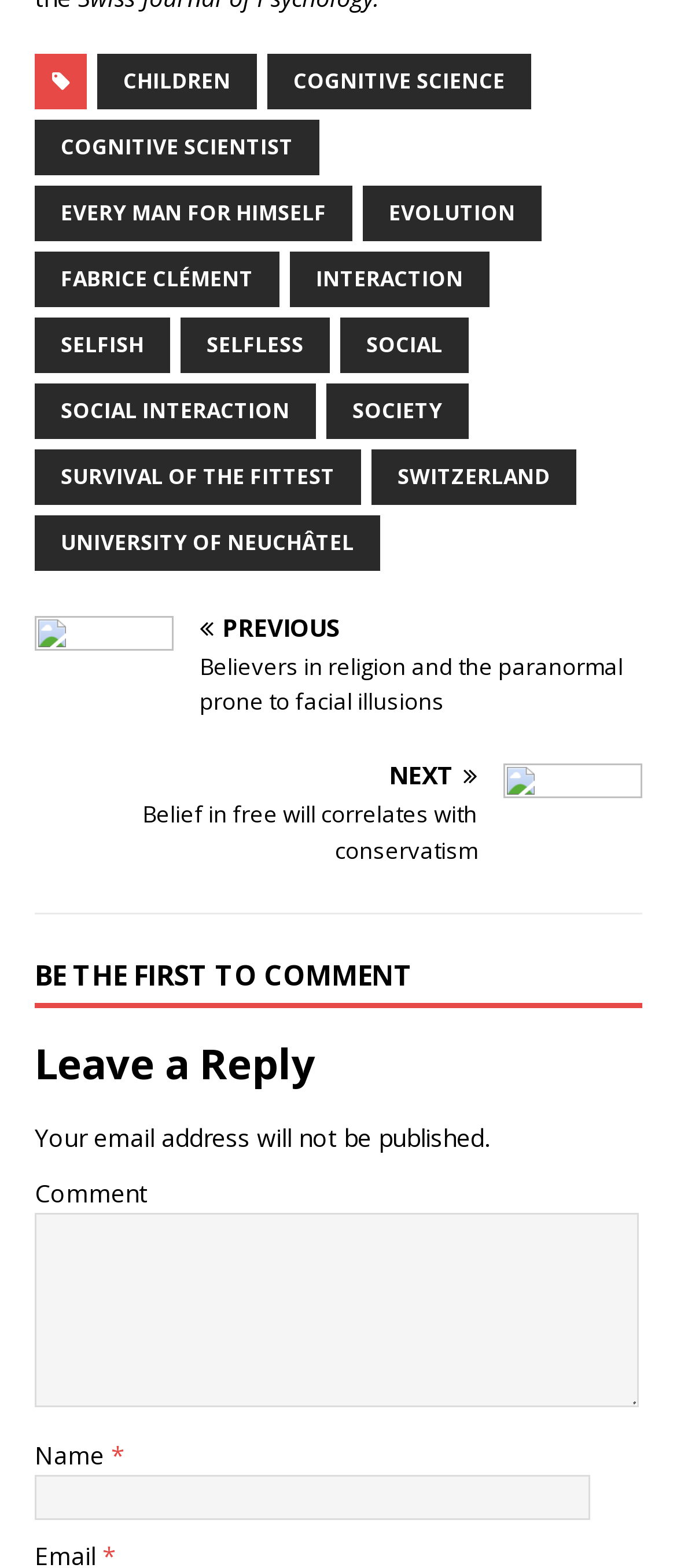Please provide a brief answer to the following inquiry using a single word or phrase:
What is the first link on the webpage?

CHILDREN